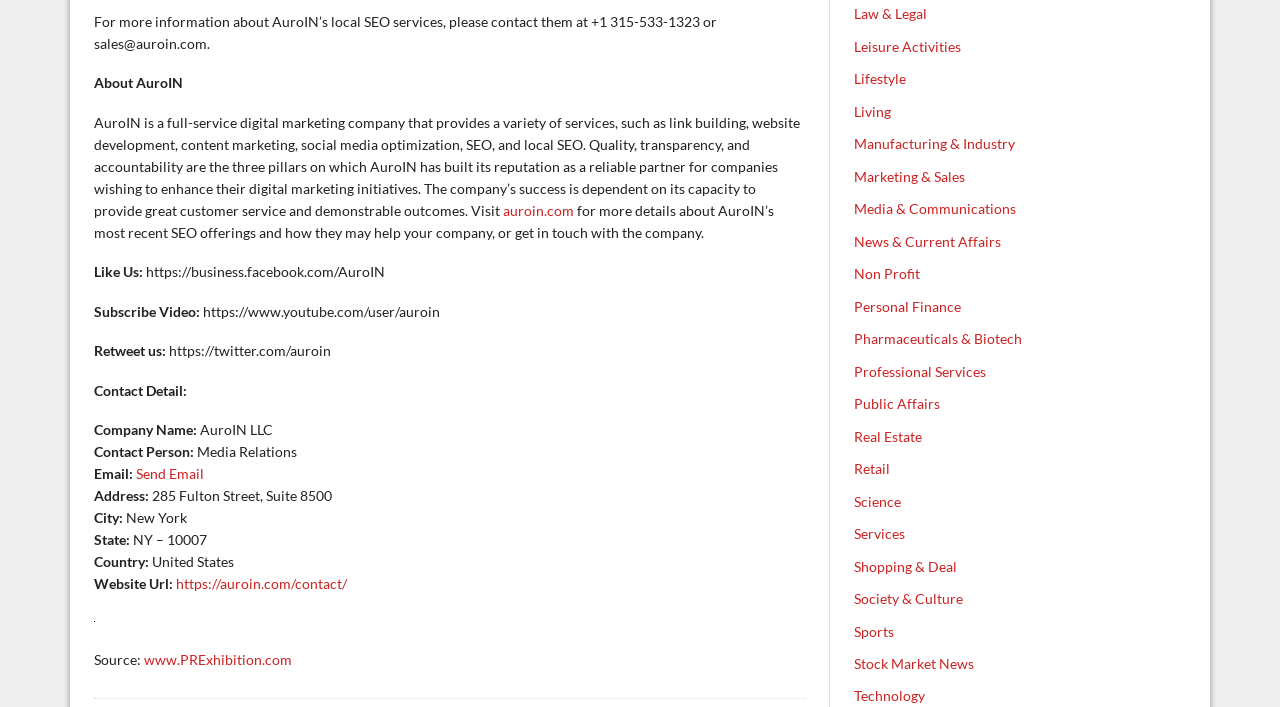Locate the bounding box coordinates of the element that needs to be clicked to carry out the instruction: "Visit AuroIN's website". The coordinates should be given as four float numbers ranging from 0 to 1, i.e., [left, top, right, bottom].

[0.393, 0.285, 0.449, 0.31]